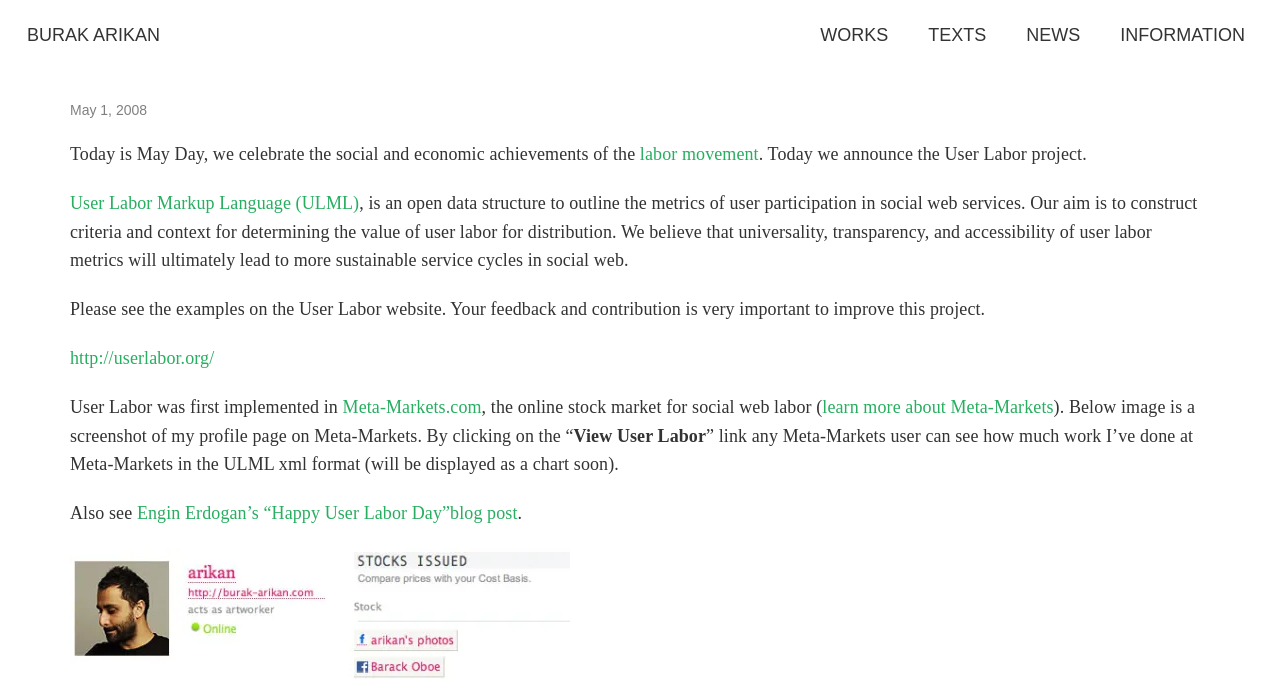Based on the element description: "Texts", identify the bounding box coordinates for this UI element. The coordinates must be four float numbers between 0 and 1, listed as [left, top, right, bottom].

[0.71, 0.007, 0.786, 0.096]